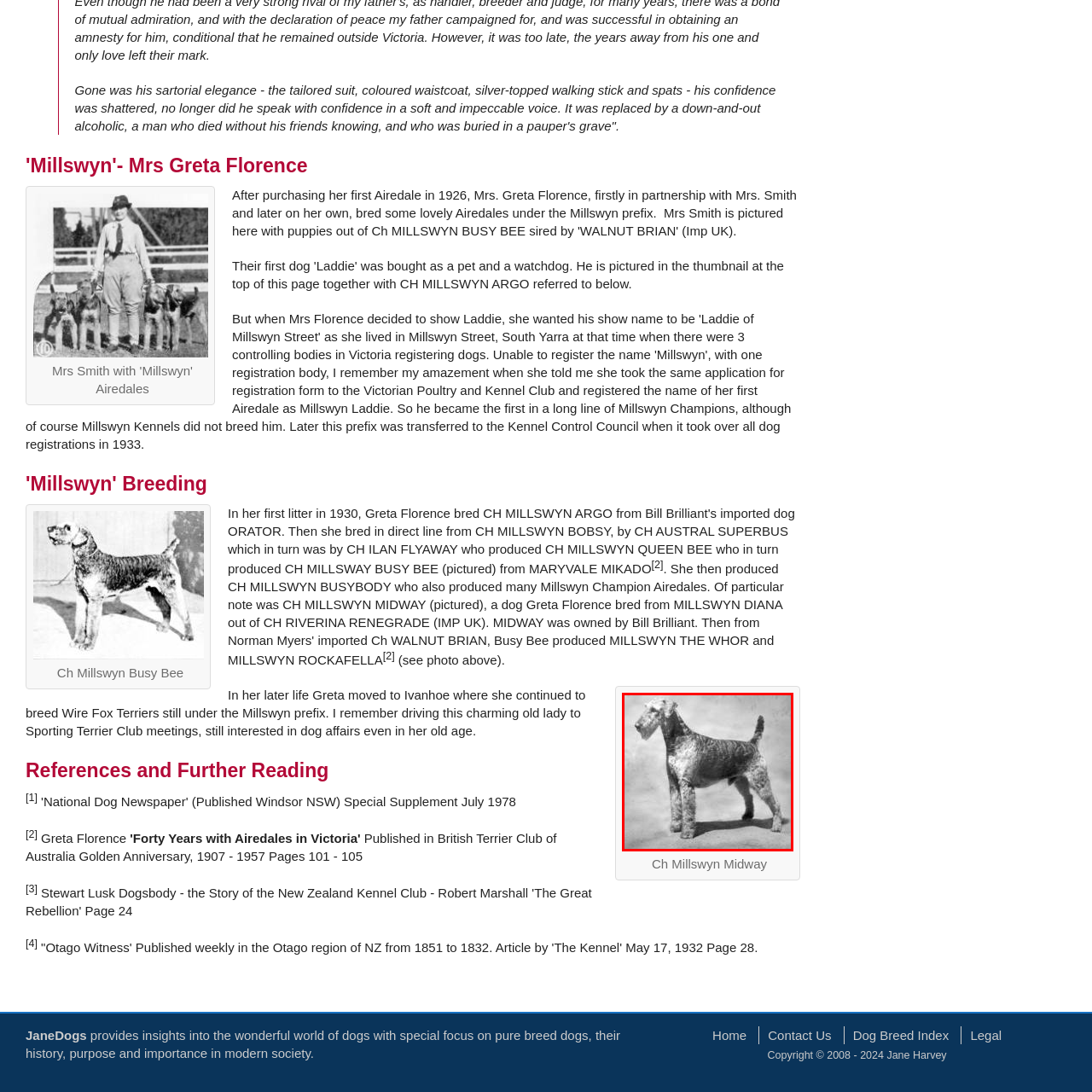What was the original purpose of breeding Wire Fox Terriers?
Examine the image highlighted by the red bounding box and answer briefly with one word or a short phrase.

To flush out foxes